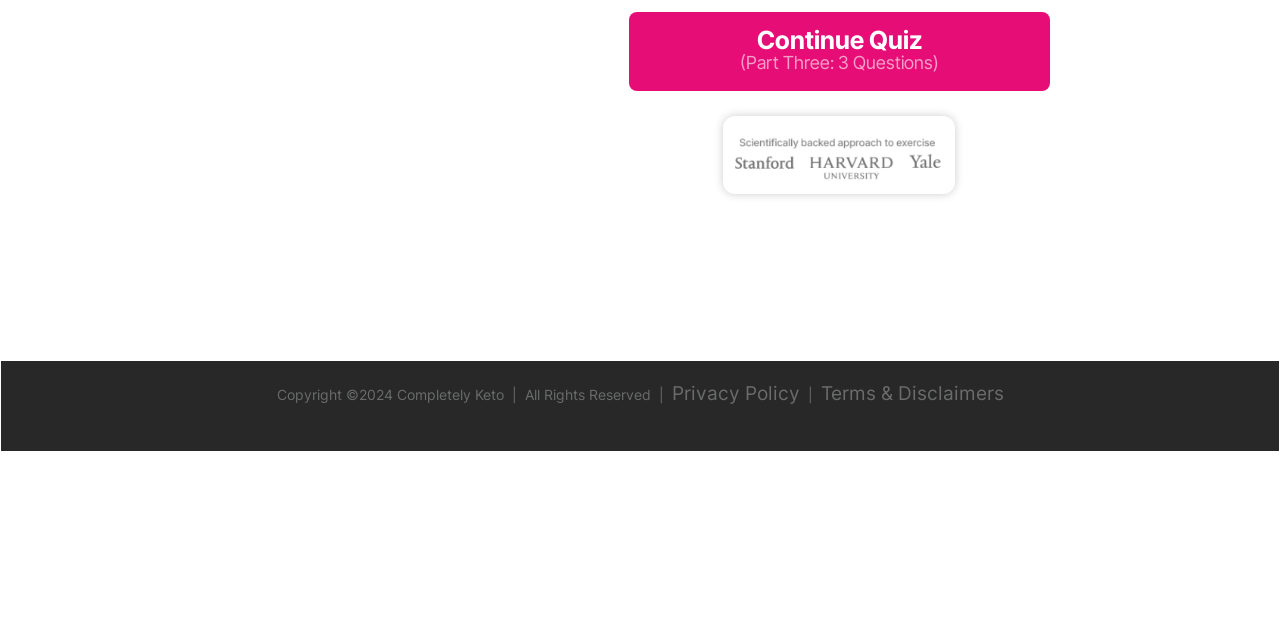Using the element description provided, determine the bounding box coordinates in the format (top-left x, top-left y, bottom-right x, bottom-right y). Ensure that all values are floating point numbers between 0 and 1. Element description: Terms & Disclaimers

[0.641, 0.597, 0.784, 0.633]